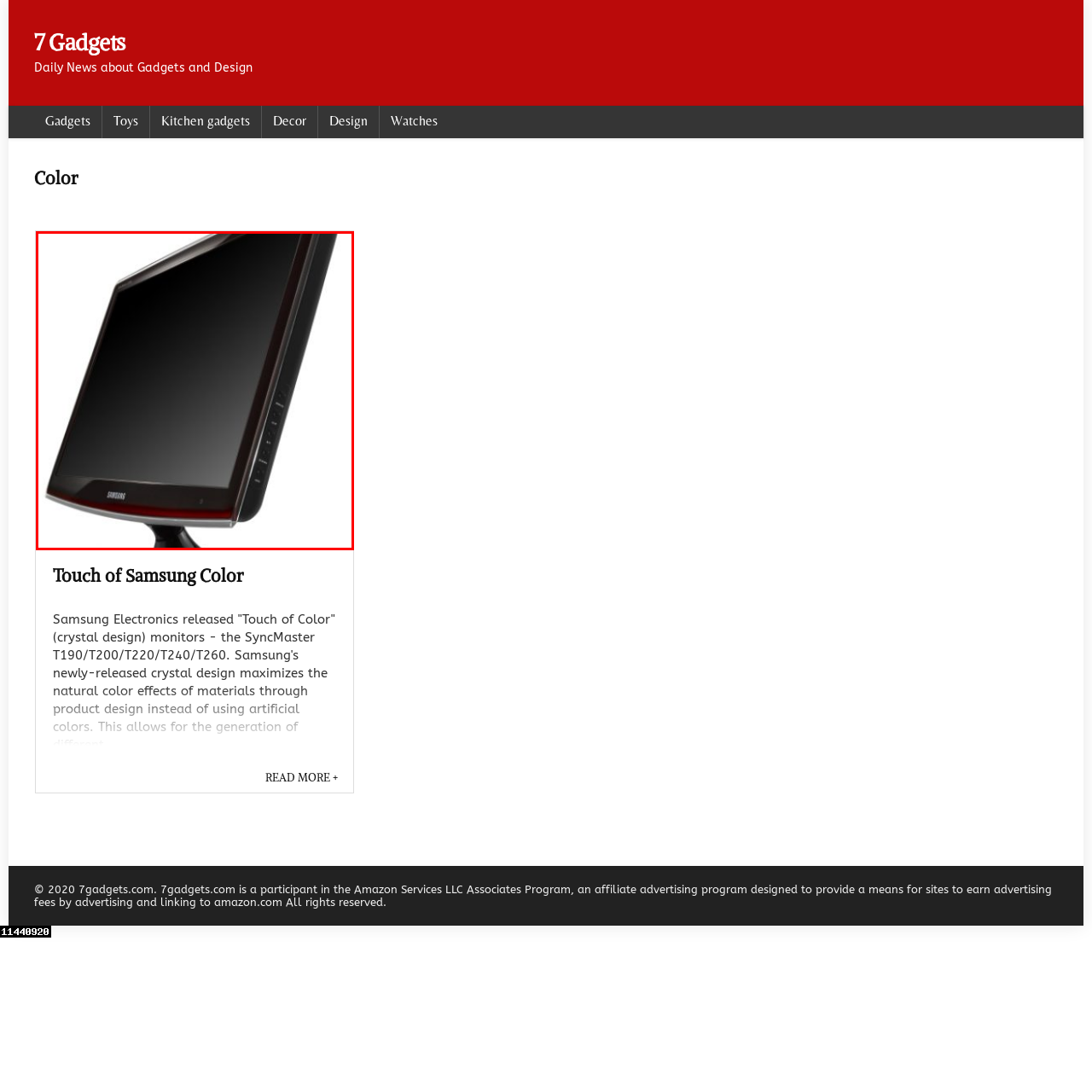Craft a detailed explanation of the image surrounded by the red outline.

The image showcases a sleek Samsung monitor featuring a modern design with a distinctive crystal aesthetic. This model, part of the "Touch of Color" series, highlights the integration of elegance and functionality in its appearance, characterized by its glossy black finish and accented edges. The monitor is positioned slightly angled to showcase its slim profile and digital display area, which is currently turned off. Additionally, visible side buttons suggest user-friendly interface options for adjustments. This monitor exemplifies Samsung's commitment to combining cutting-edge technology with stylish design, making it a notable addition to any workspace or home office setting.